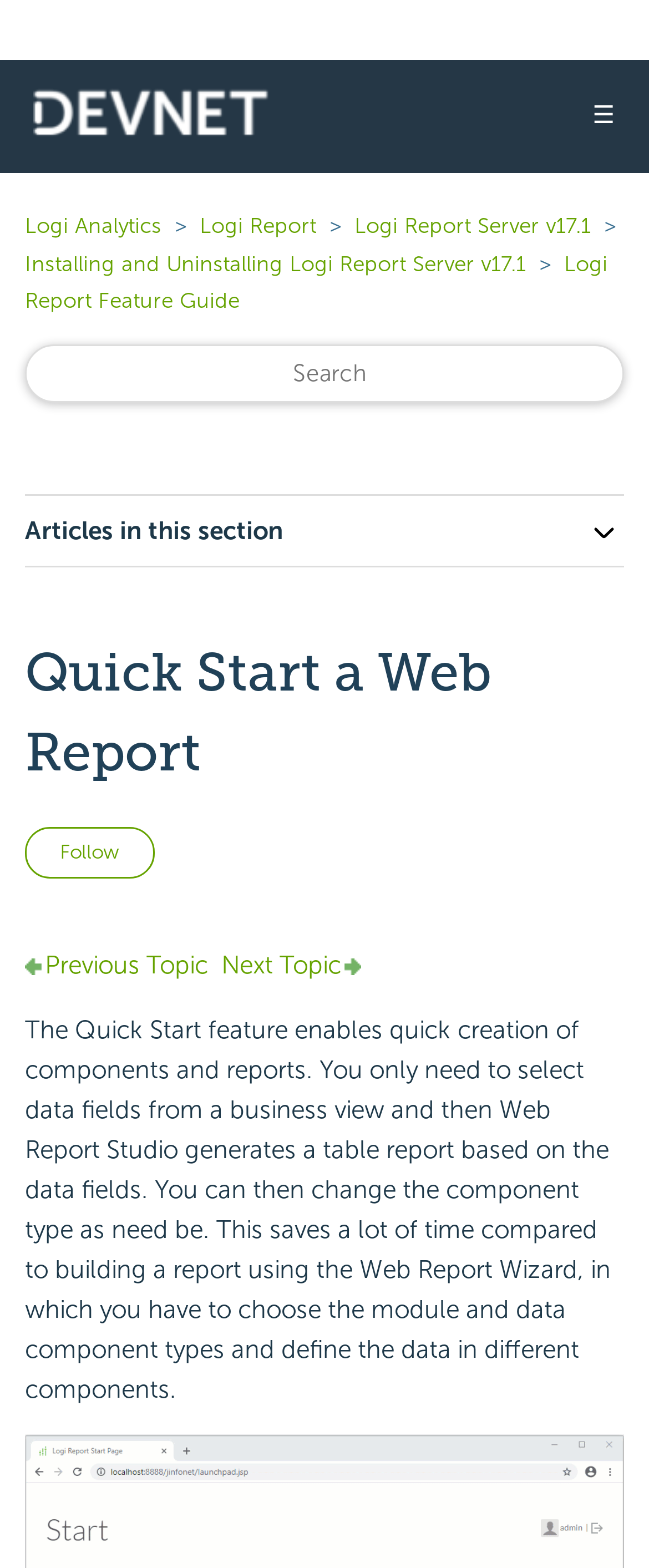What is the purpose of the Quick Start feature?
Answer the question in a detailed and comprehensive manner.

According to the static text on the webpage, the Quick Start feature enables quick creation of components and reports by selecting data fields from a business view, which saves a lot of time compared to building a report using the Web Report Wizard.